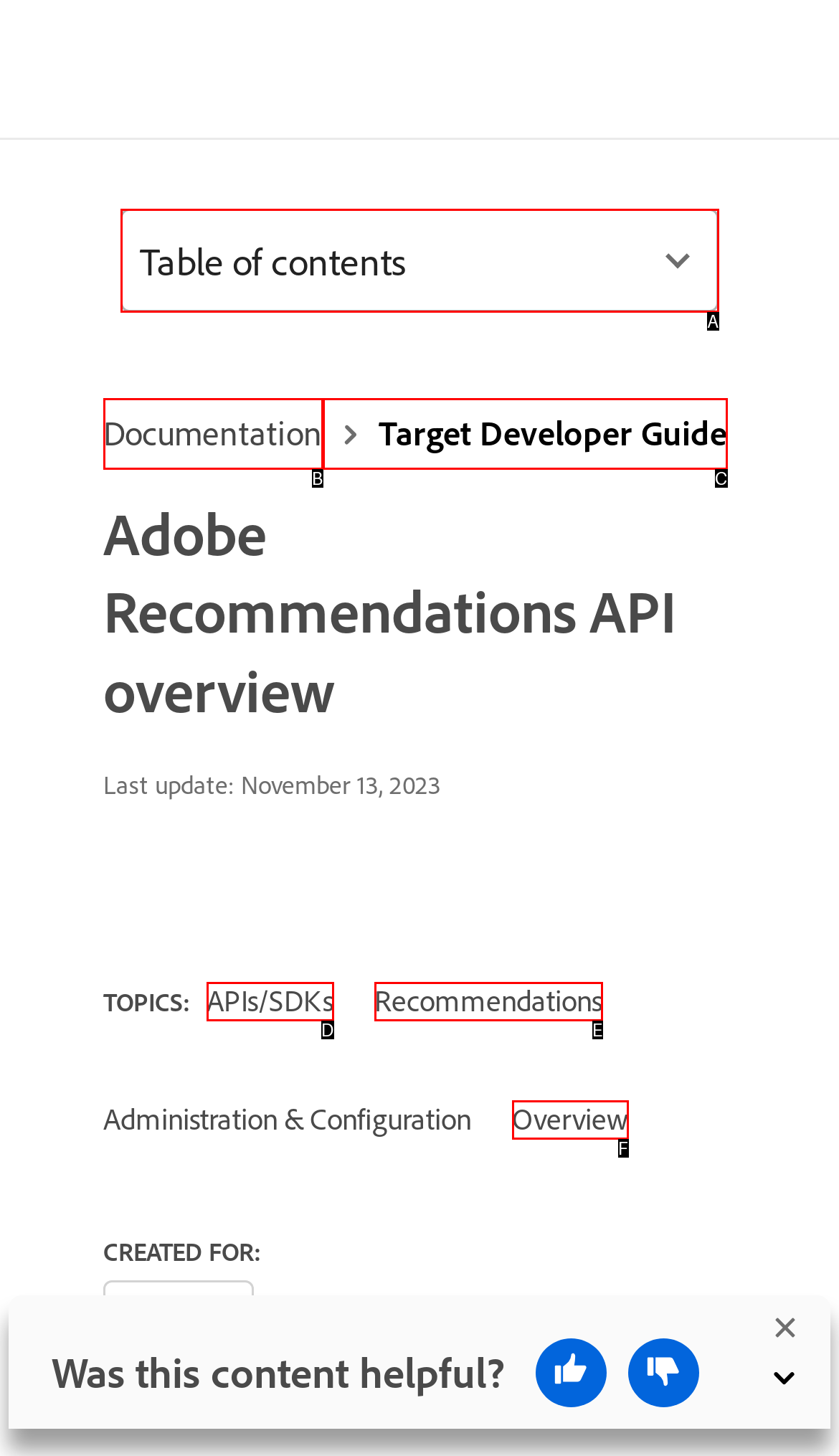Choose the option that best matches the element: Recommendations
Respond with the letter of the correct option.

E